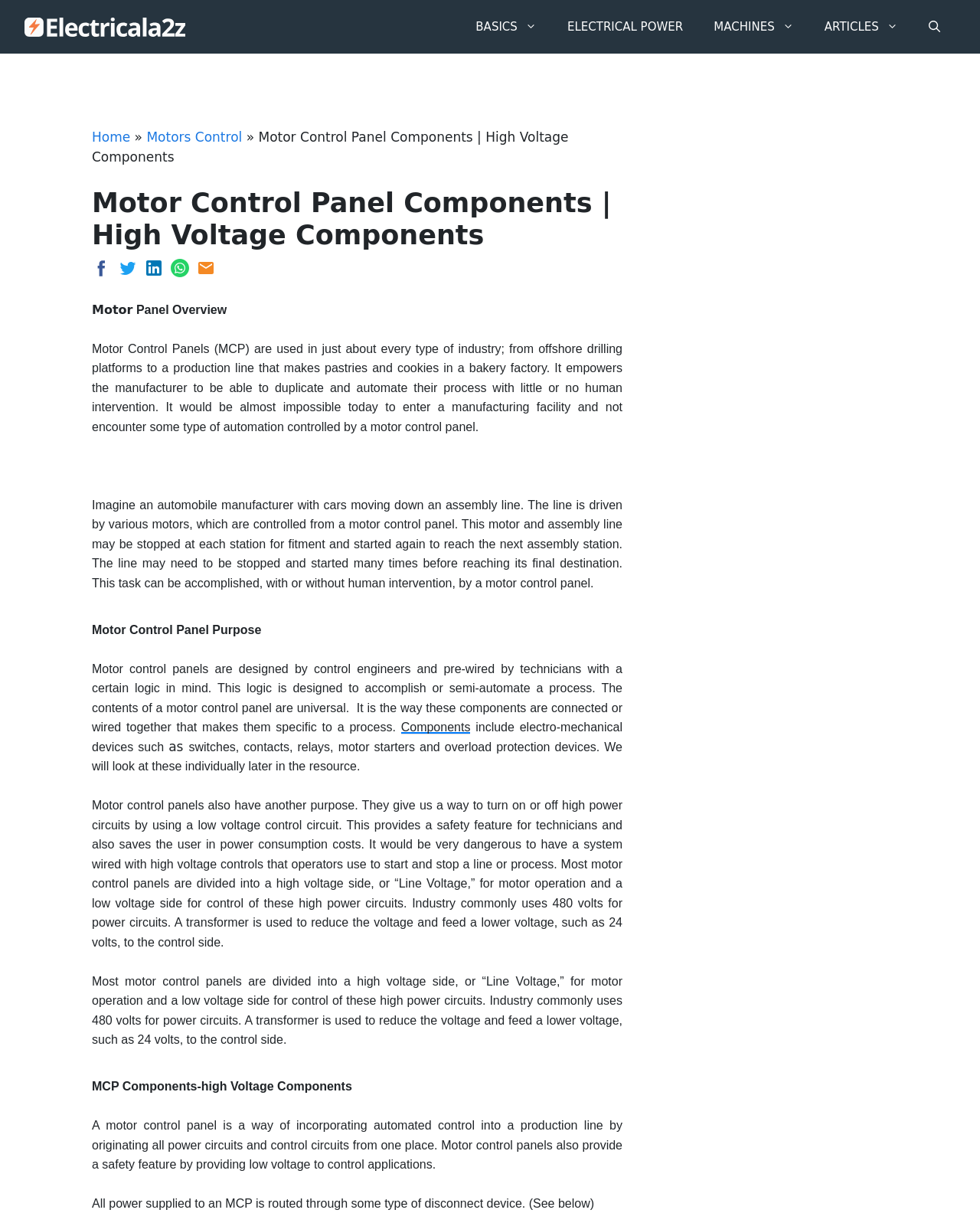Answer the question in a single word or phrase:
What is the typical voltage used for power circuits in industry?

480 volts